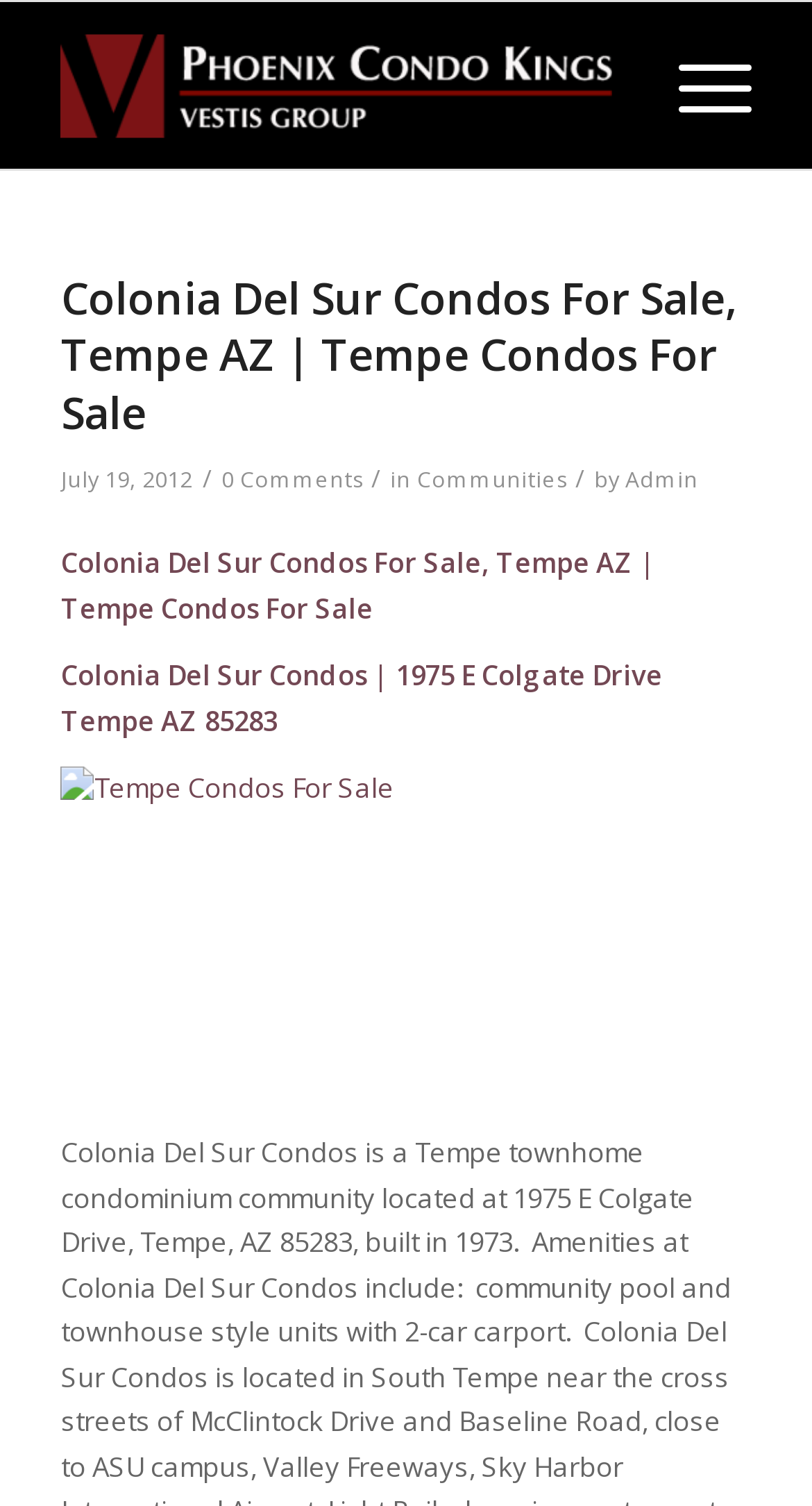Please use the details from the image to answer the following question comprehensively:
What is the address of the condo complex?

The address of the condo complex can be found in the paragraph below the header section, where it is written as 'Colonia Del Sur Condos | 1975 E Colgate Drive Tempe AZ 85283'. The address is '1975 E Colgate Drive Tempe AZ 85283'.